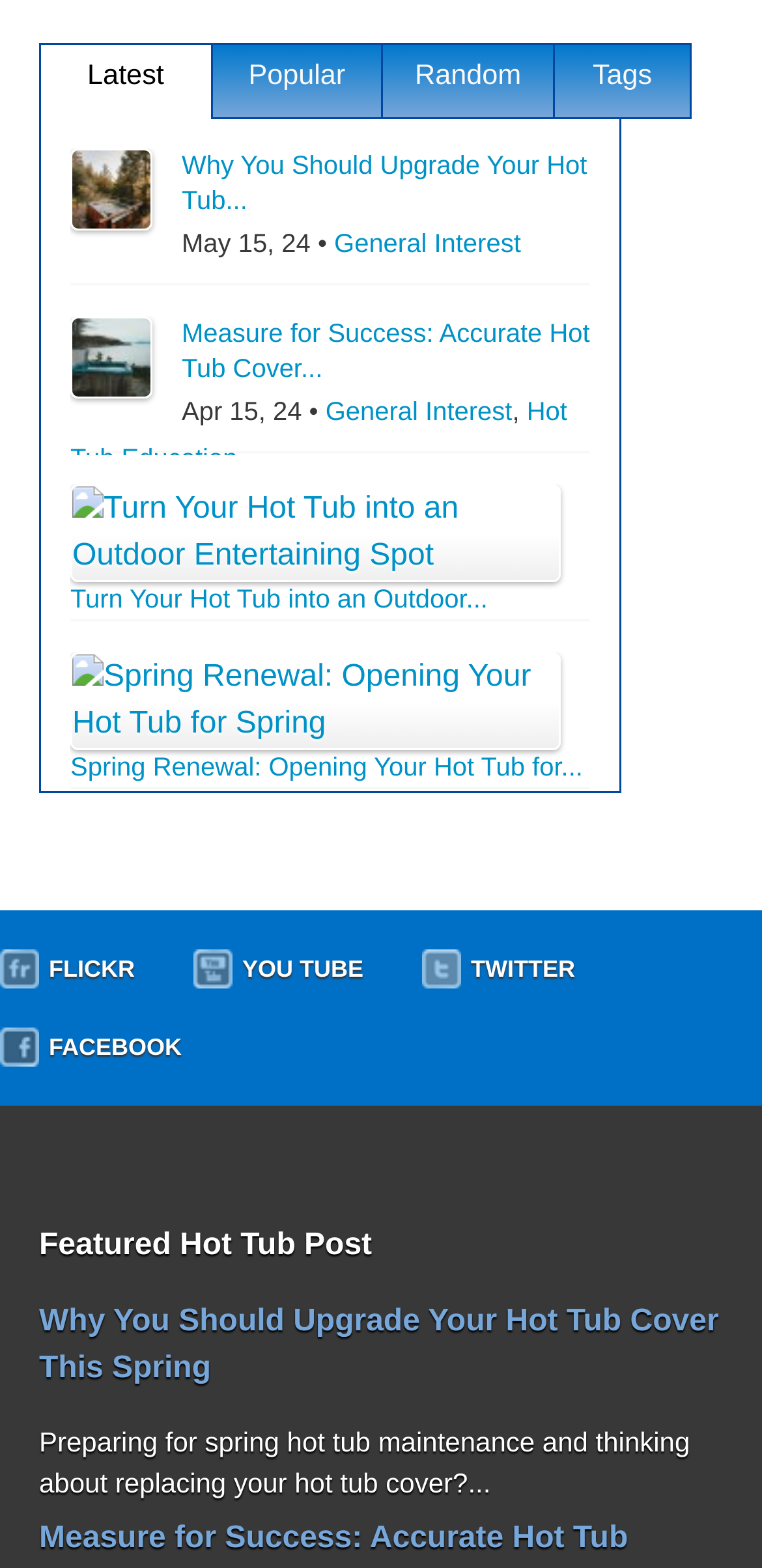What is the date of the third article?
Answer the question with just one word or phrase using the image.

Mar 15, 24